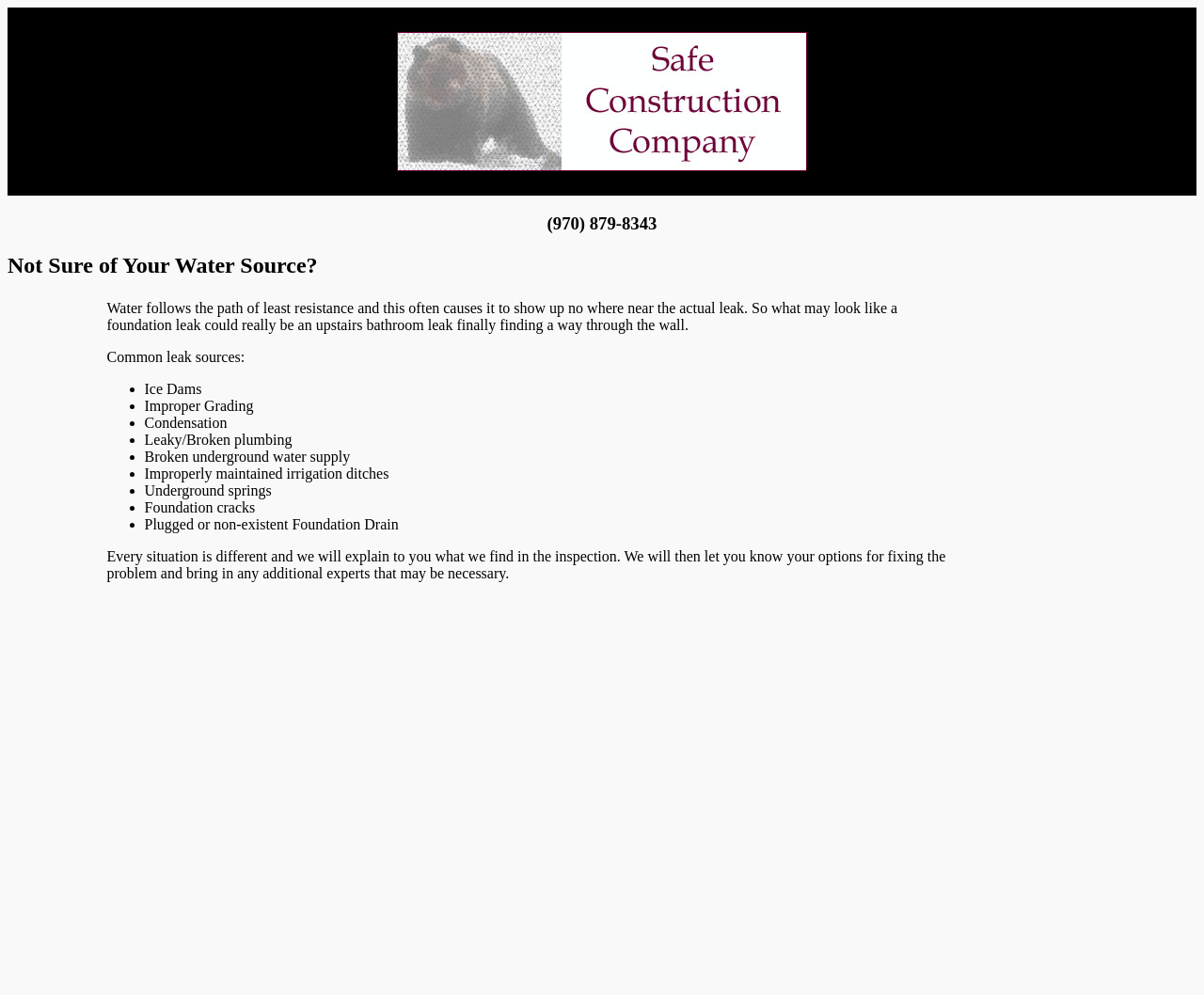Give a one-word or short phrase answer to the question: 
What will Safe Construction Company do after inspecting the water leak?

Explain the problem and provide options for fixing it